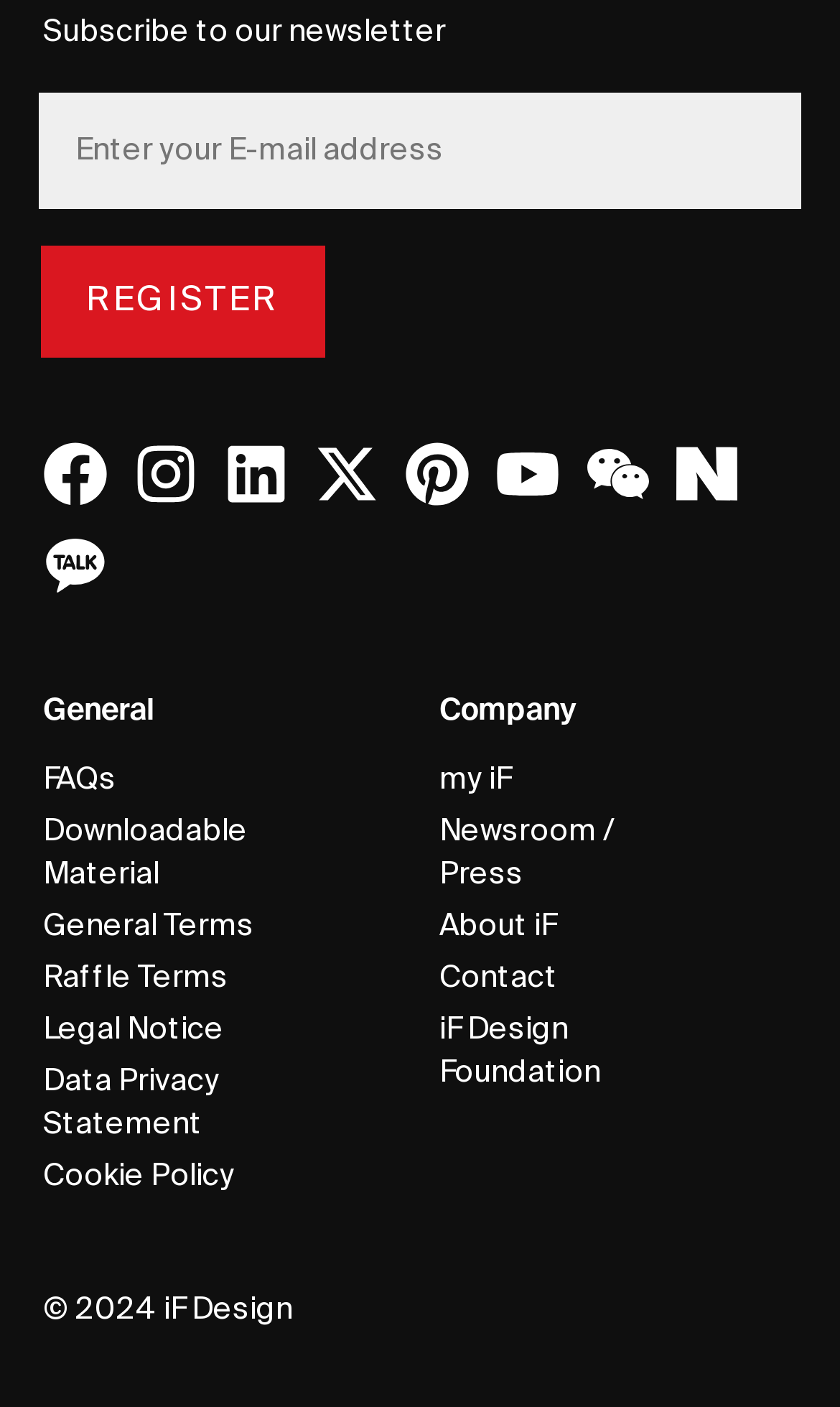Pinpoint the bounding box coordinates of the clickable element to carry out the following instruction: "Explore behind the scenes."

None